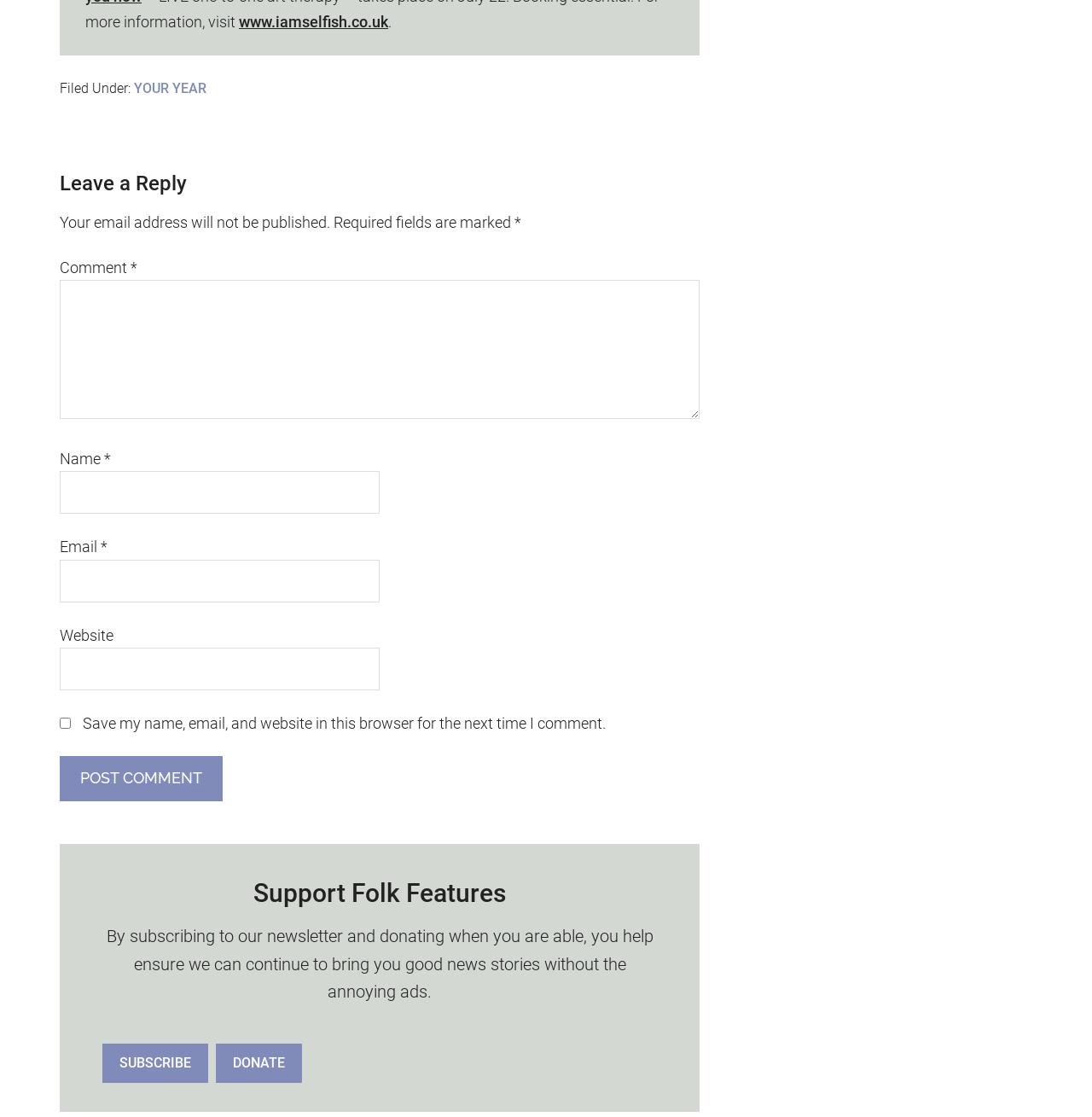Find the bounding box of the UI element described as follows: "parent_node: Comment * name="comment"".

[0.055, 0.251, 0.641, 0.375]